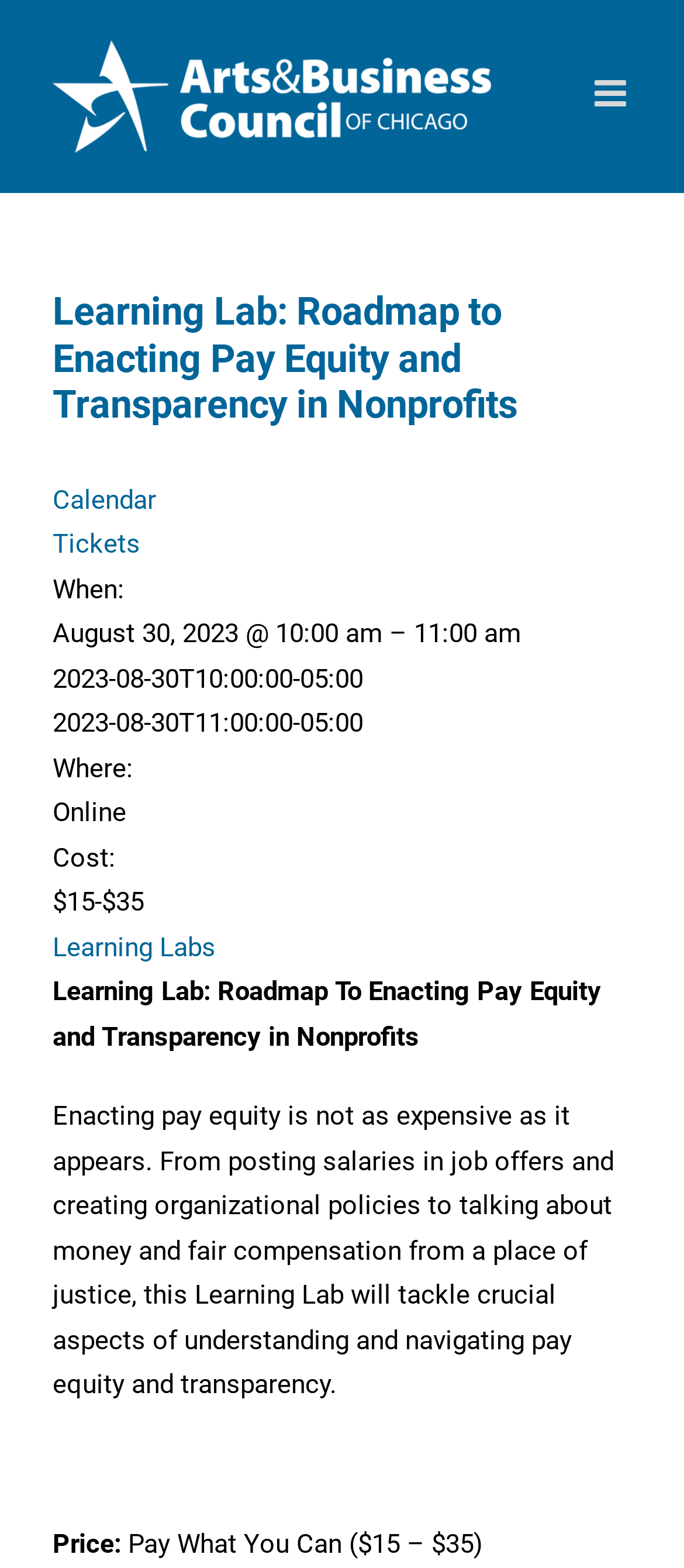Determine the primary headline of the webpage.

Learning Lab: Roadmap to Enacting Pay Equity and Transparency in Nonprofits